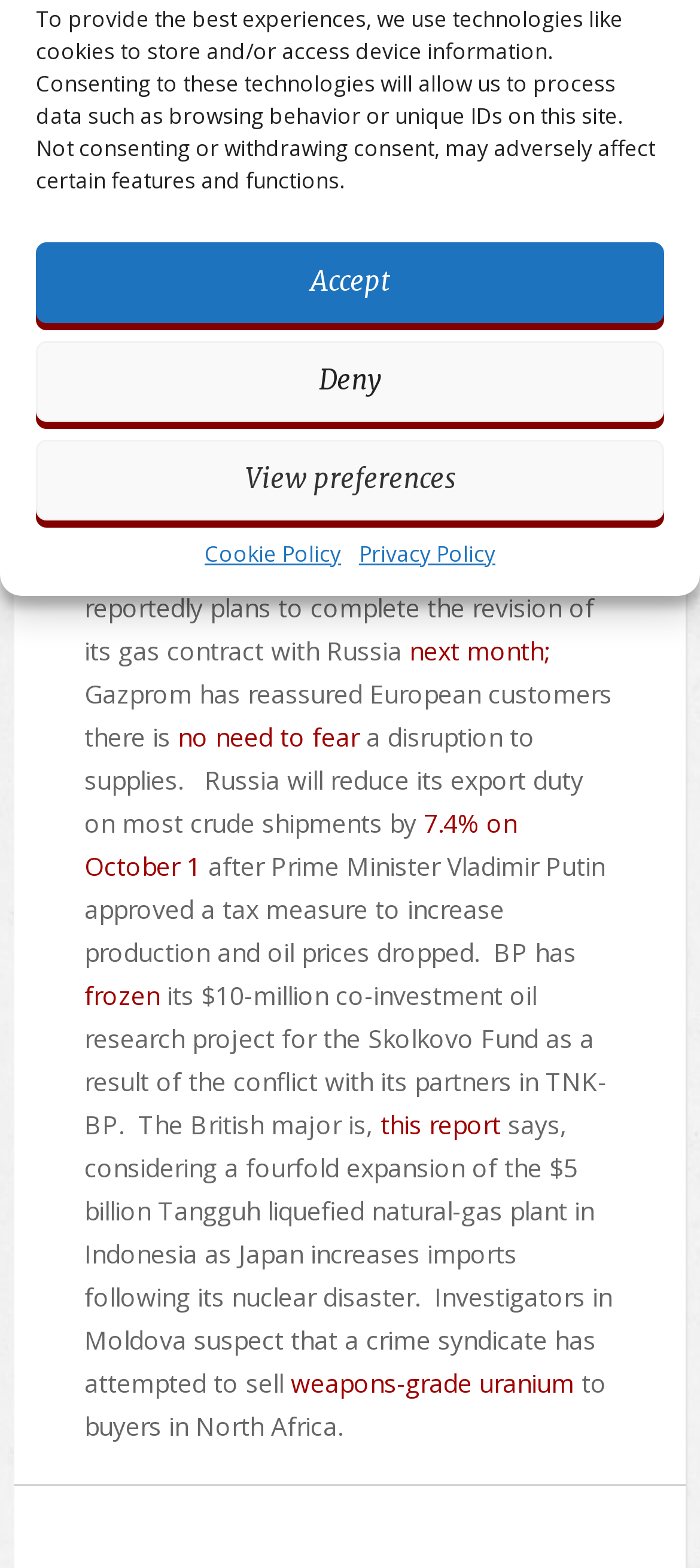Using the element description: "frozen", determine the bounding box coordinates. The coordinates should be in the format [left, top, right, bottom], with values between 0 and 1.

[0.121, 0.624, 0.228, 0.645]